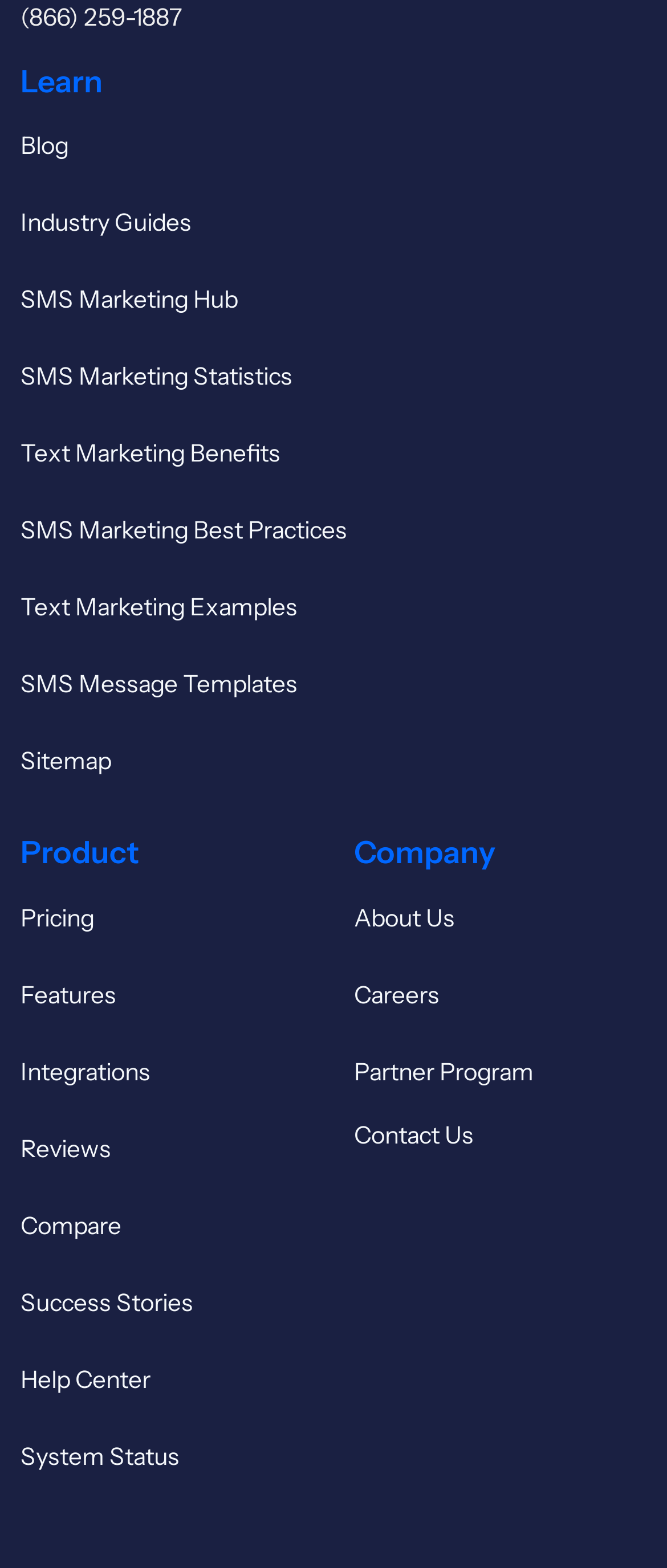Please find the bounding box coordinates of the clickable region needed to complete the following instruction: "Contact 'Us'". The bounding box coordinates must consist of four float numbers between 0 and 1, i.e., [left, top, right, bottom].

[0.531, 0.714, 0.71, 0.733]